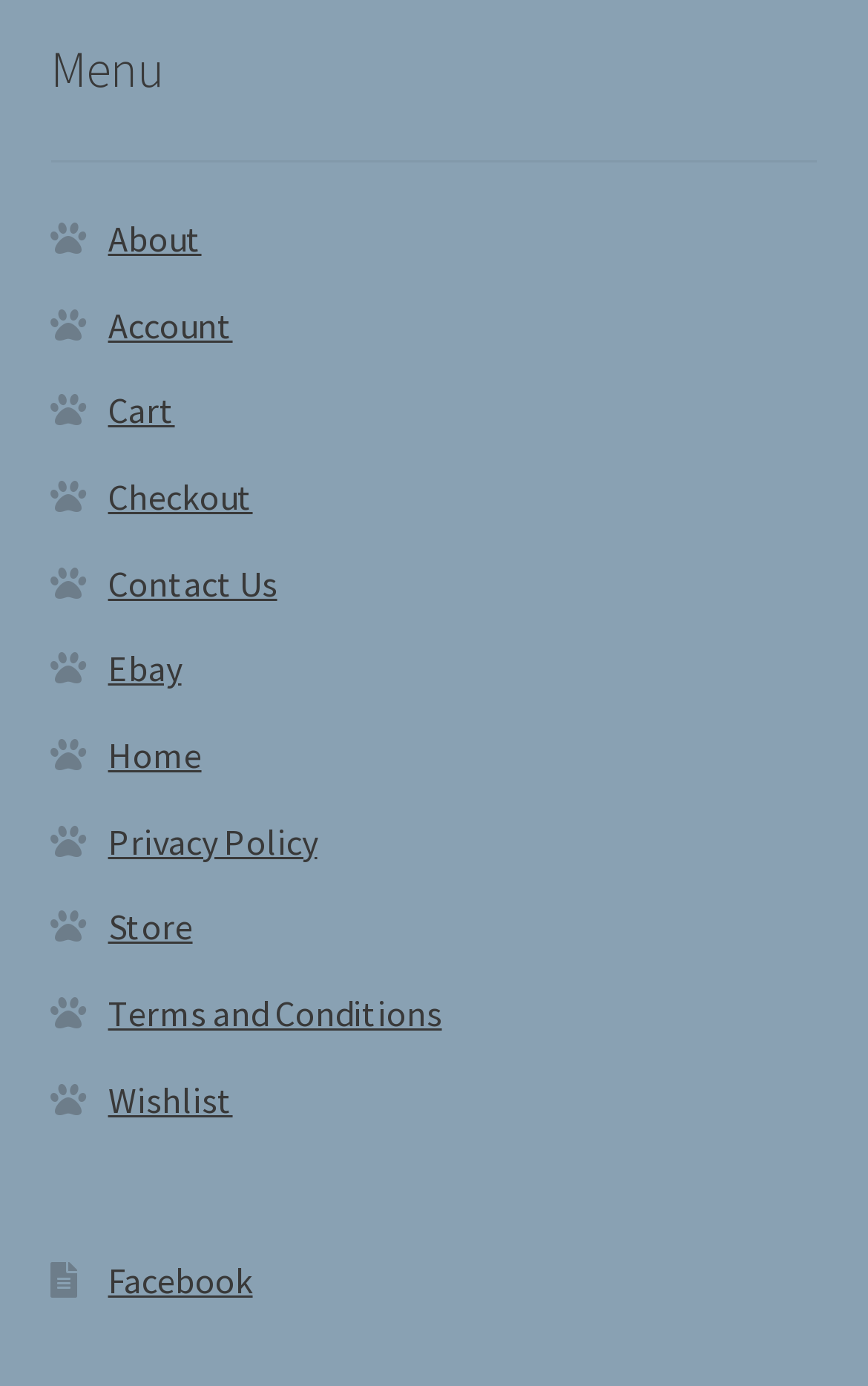What is the position of 'Cart' relative to 'About'?
Refer to the image and provide a one-word or short phrase answer.

Below